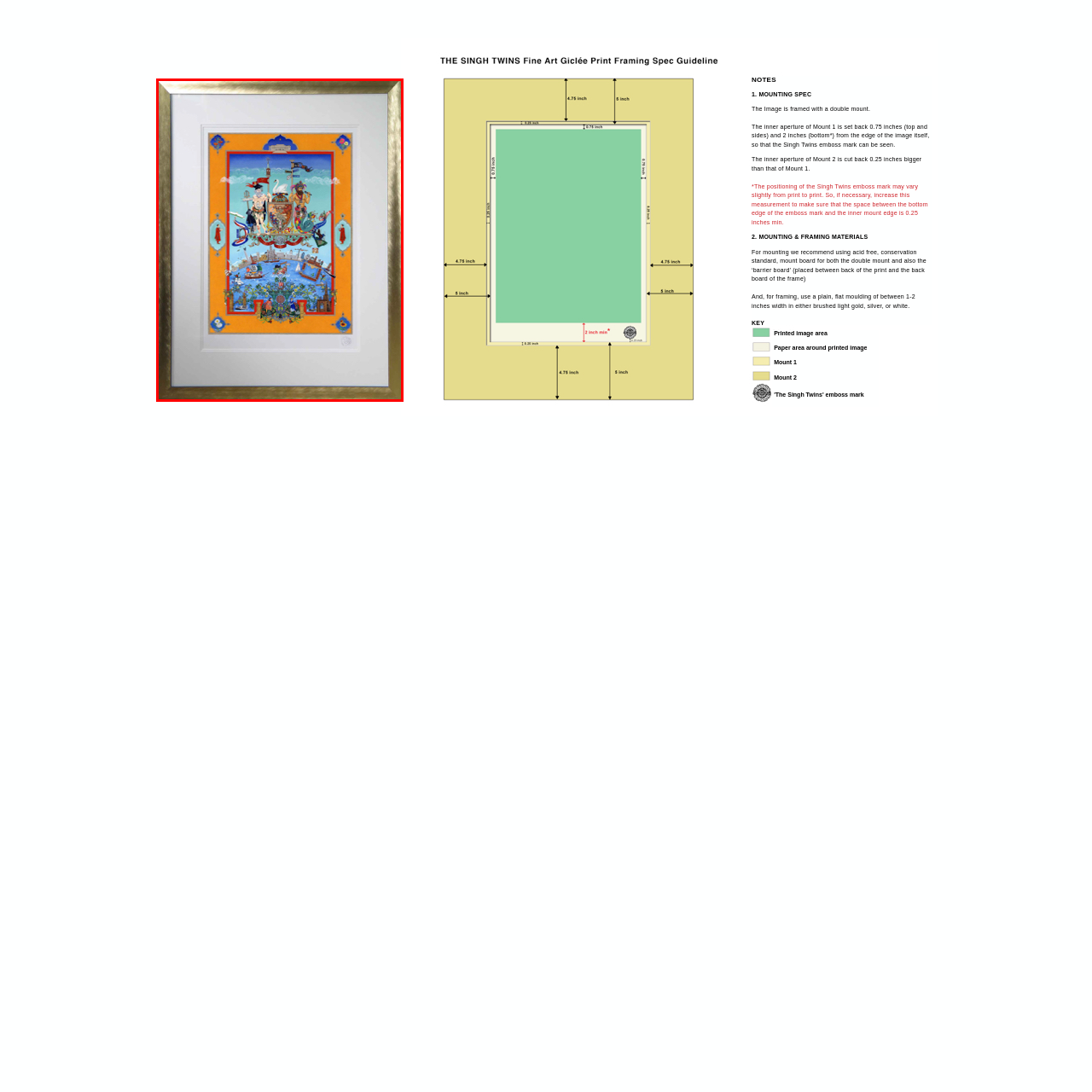What is the purpose of the emboss mark?
Focus on the area within the red boundary in the image and answer the question with one word or a short phrase.

Optimal visibility and appeal